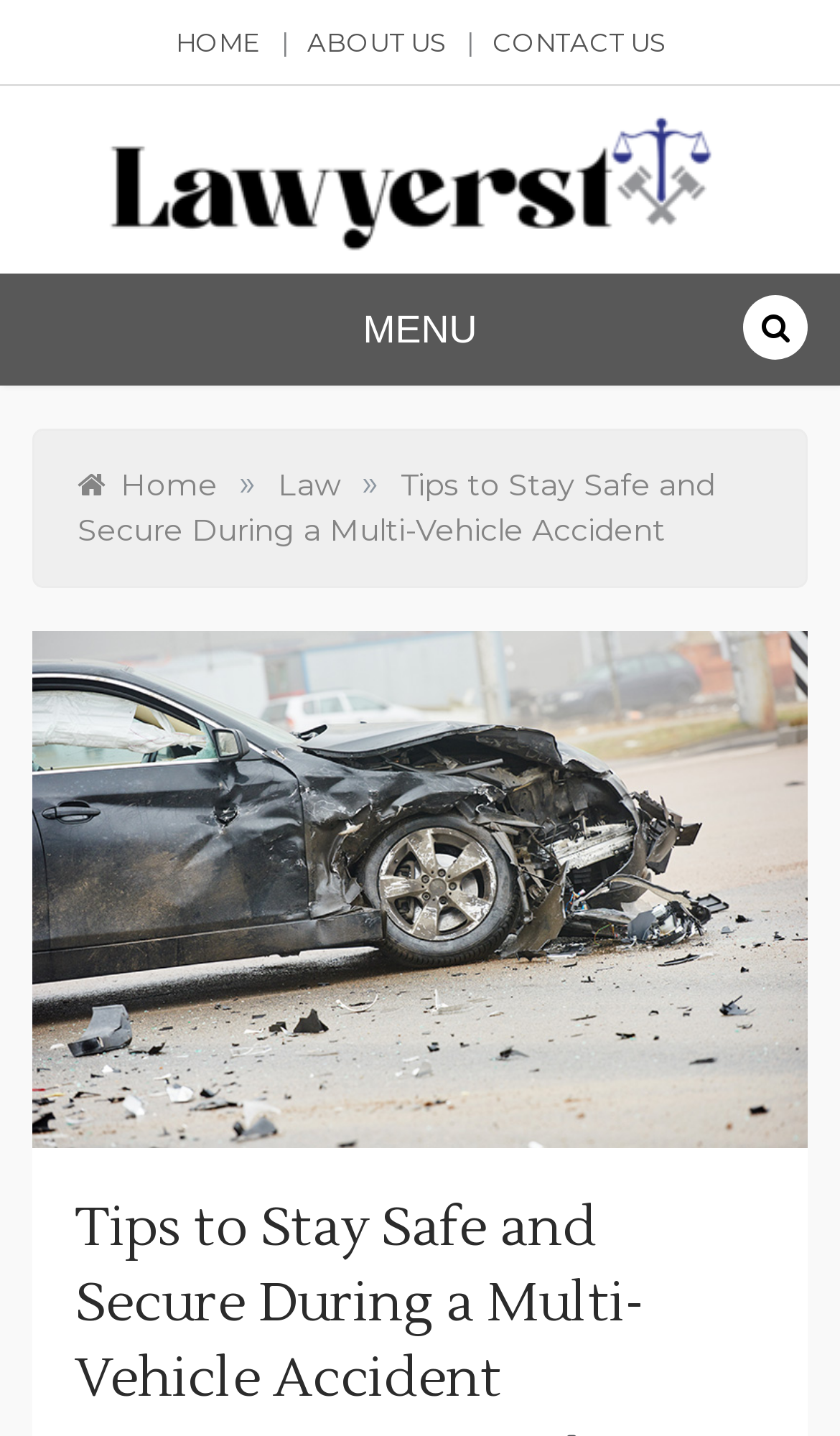Predict the bounding box coordinates of the area that should be clicked to accomplish the following instruction: "view about us". The bounding box coordinates should consist of four float numbers between 0 and 1, i.e., [left, top, right, bottom].

[0.365, 0.018, 0.529, 0.04]